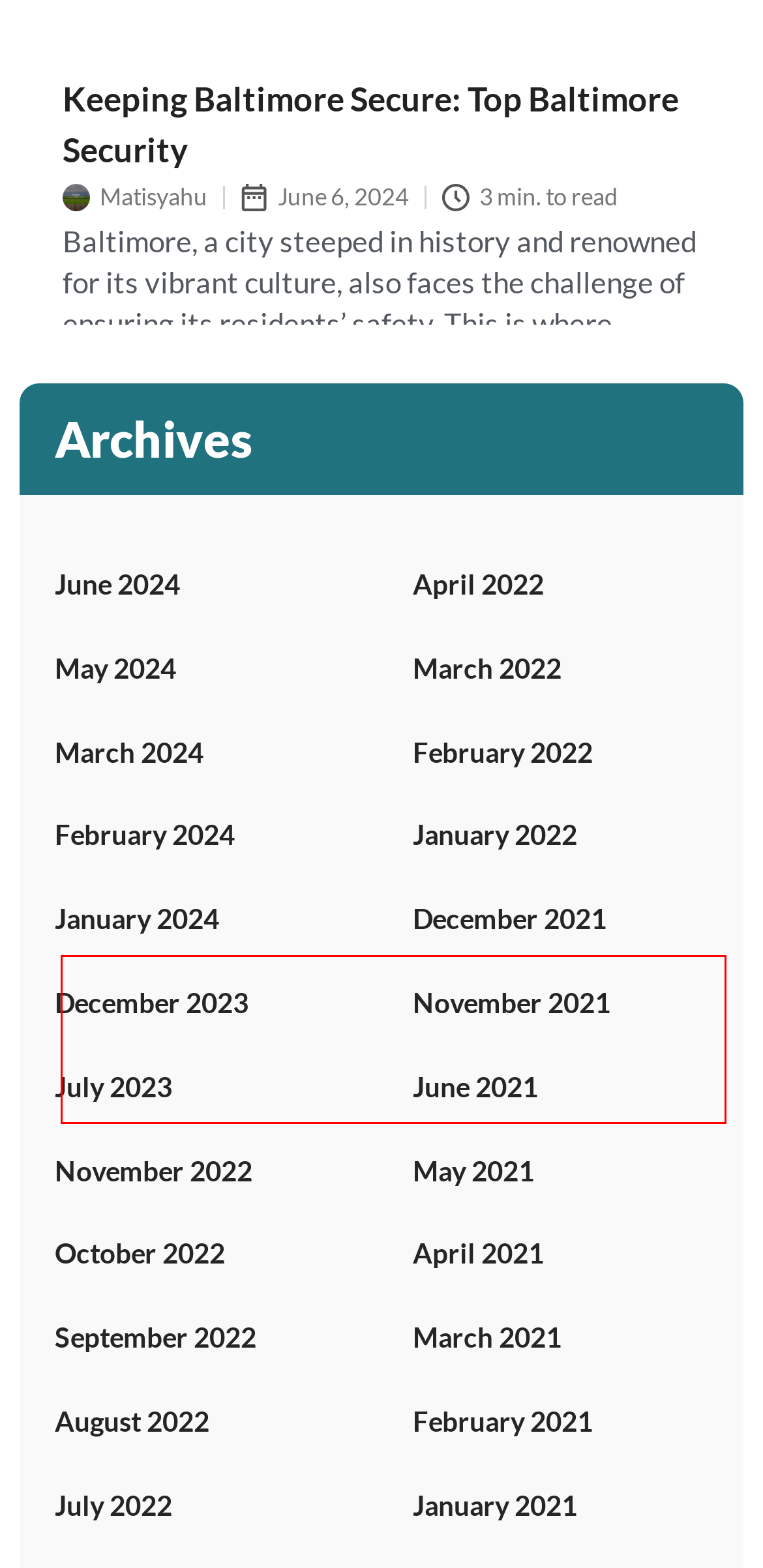Please analyze the screenshot of a webpage and extract the text content within the red bounding box using OCR.

When it comes to ensuring the safety and security of your business, home, or event in Baltimore, choosing the right private security company Baltimore